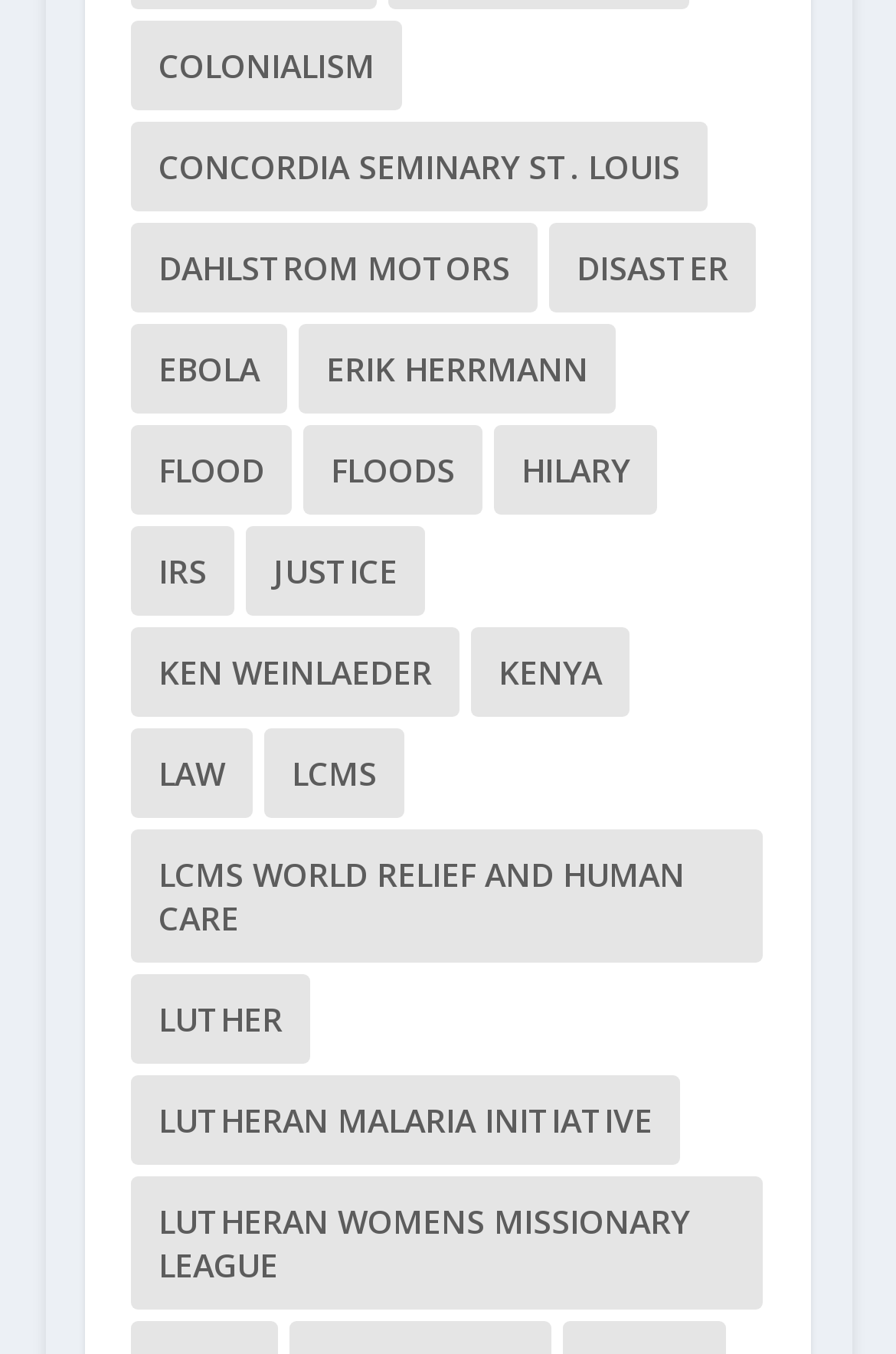Can you specify the bounding box coordinates of the area that needs to be clicked to fulfill the following instruction: "read about Luther"?

[0.146, 0.719, 0.346, 0.785]